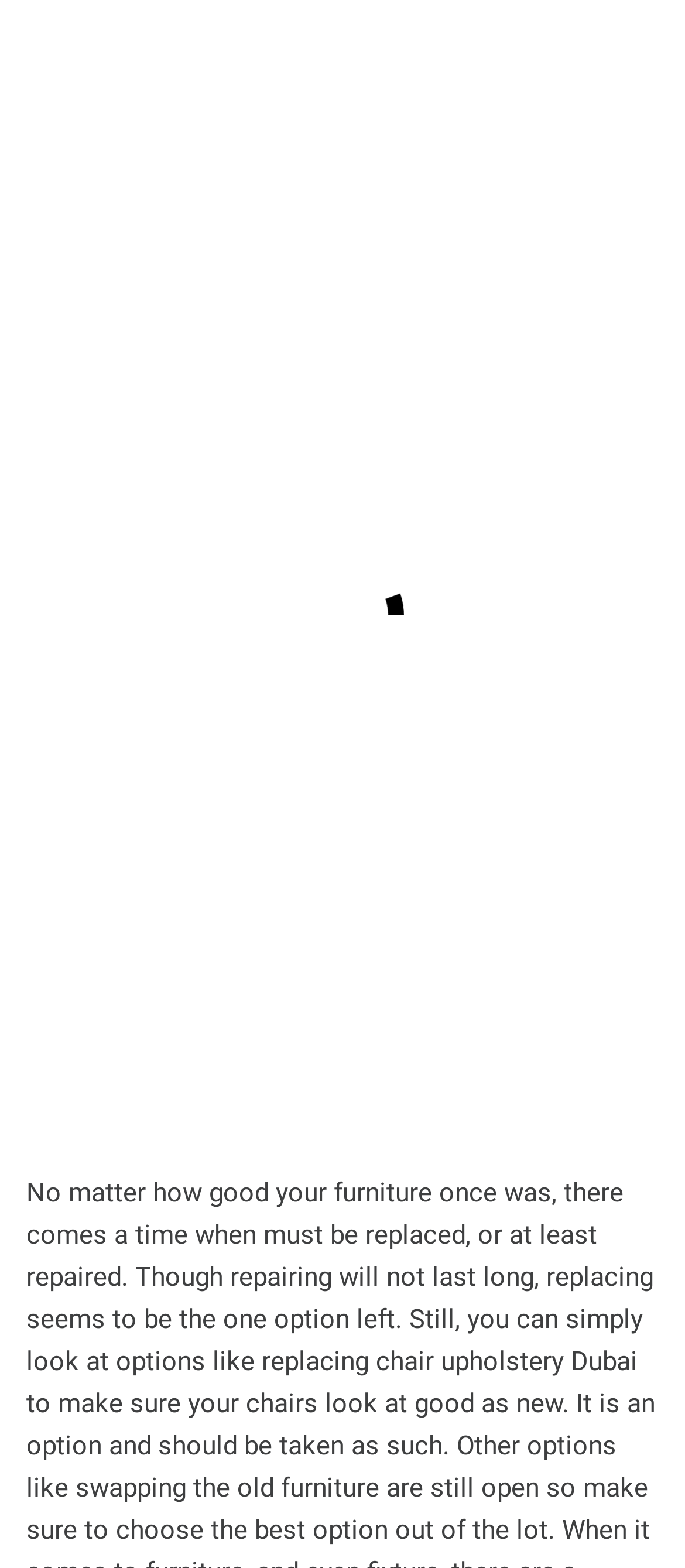Describe in detail what you see on the webpage.

The webpage is about paying attention to furniture, with a focus on knowing the basics first. At the top of the page, there is a complementary section that spans the entire width. Within this section, there are two links, one on the left and one on the right, with the latter featuring an icon. 

Below the complementary section, there is a navigation bar labeled "Breadcrumbs" that takes up most of the width. This bar contains three links: "HOME" on the left, "/ GENERAL" in the middle, and "/ PAYING ATTENTION TO FURNITURE – KNOW THIS FIRST" on the right, which is the longest link and takes up most of the bar's width.

Further down, there is a prominent heading that reads "PAYING ATTENTION TO FURNITURE – KNOW THIS FIRST", which spans almost the entire width. 

Underneath the heading, there is a section with two lines of text. The first line contains the text "PUBLISHED ON" on the left, followed by a link to the date "AUGUST 9, 2018" on the right. The second line contains the text "BY" on the left, followed by a link to the author "ADMIN" on the right.